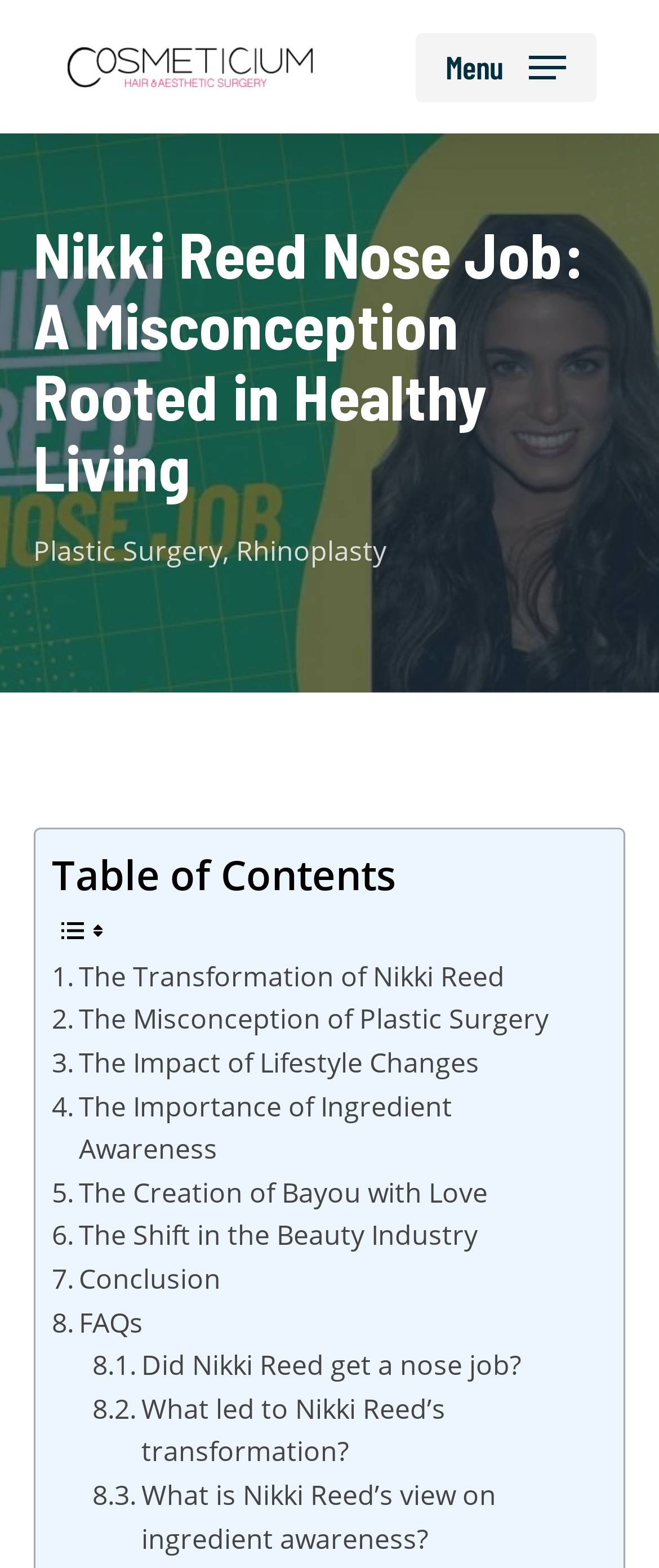Write an elaborate caption that captures the essence of the webpage.

The webpage is about Nikki Reed's transformation, which is often misconceived as a result of a nose job, but is actually due to her shift towards healthier living. At the top left of the page, there is a link to "Cosmeticium" accompanied by an image with the same name. To the right of this, there is a navigation menu. 

Below the navigation menu, the main title "Nikki Reed Nose Job: A Misconception Rooted in Healthy Living" is prominently displayed. Underneath the title, there are two links, "Plastic Surgery" and "Rhinoplasty", separated by a comma. 

The "Rhinoplasty" link is followed by a table of contents, which includes several links to different sections of the article, such as "The Transformation of Nikki Reed", "The Misconception of Plastic Surgery", and "The Importance of Ingredient Awareness". These links are arranged vertically, with two small images above them. 

Further down the page, there are additional links to sections like "The Shift in the Beauty Industry", "Conclusion", and "FAQs". The FAQs section includes specific questions, such as "Did Nikki Reed get a nose job?" and "What led to Nikki Reed’s transformation?".